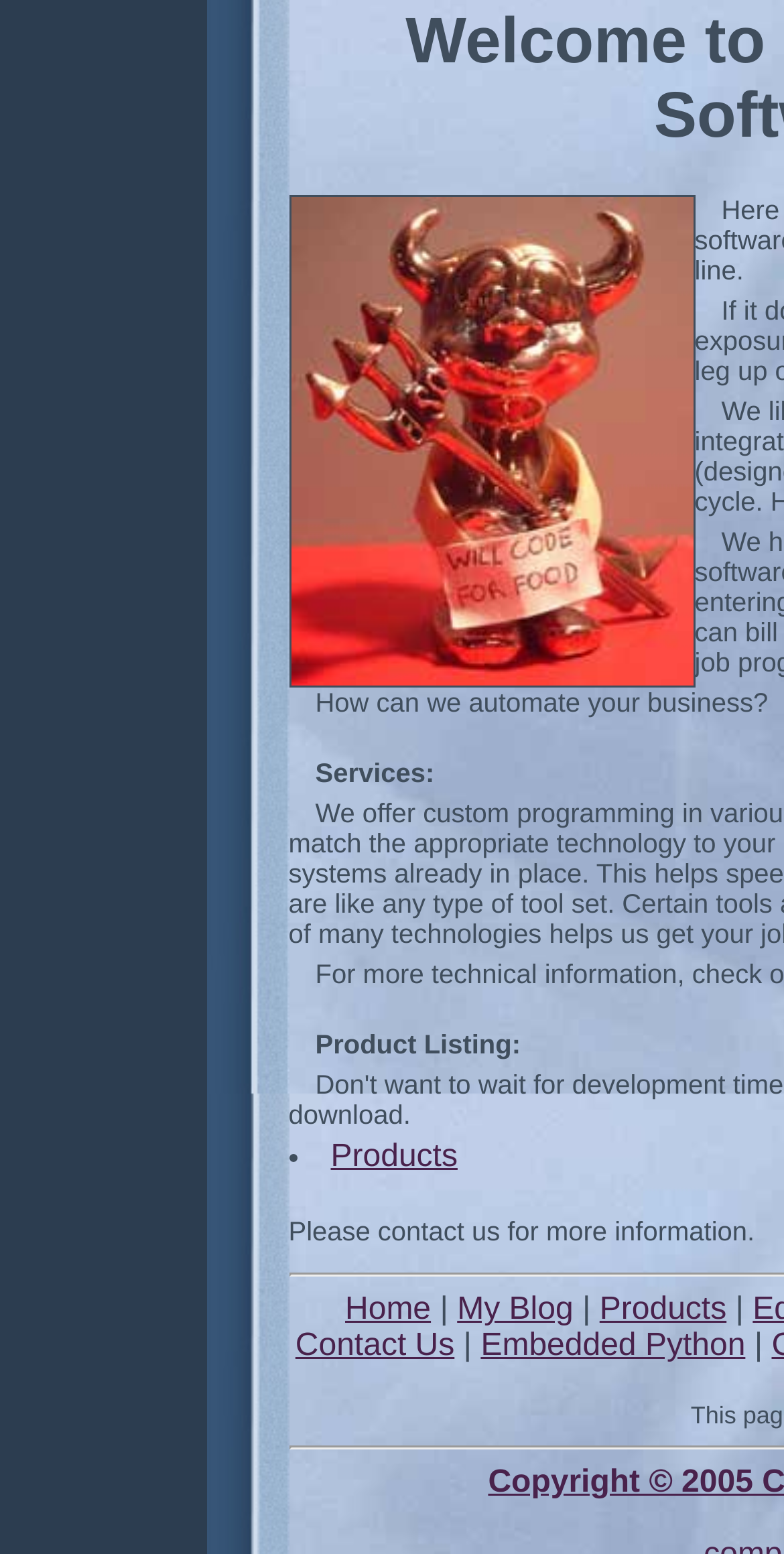Using the provided element description: "Products", identify the bounding box coordinates. The coordinates should be four floats between 0 and 1 in the order [left, top, right, bottom].

[0.422, 0.734, 0.584, 0.756]